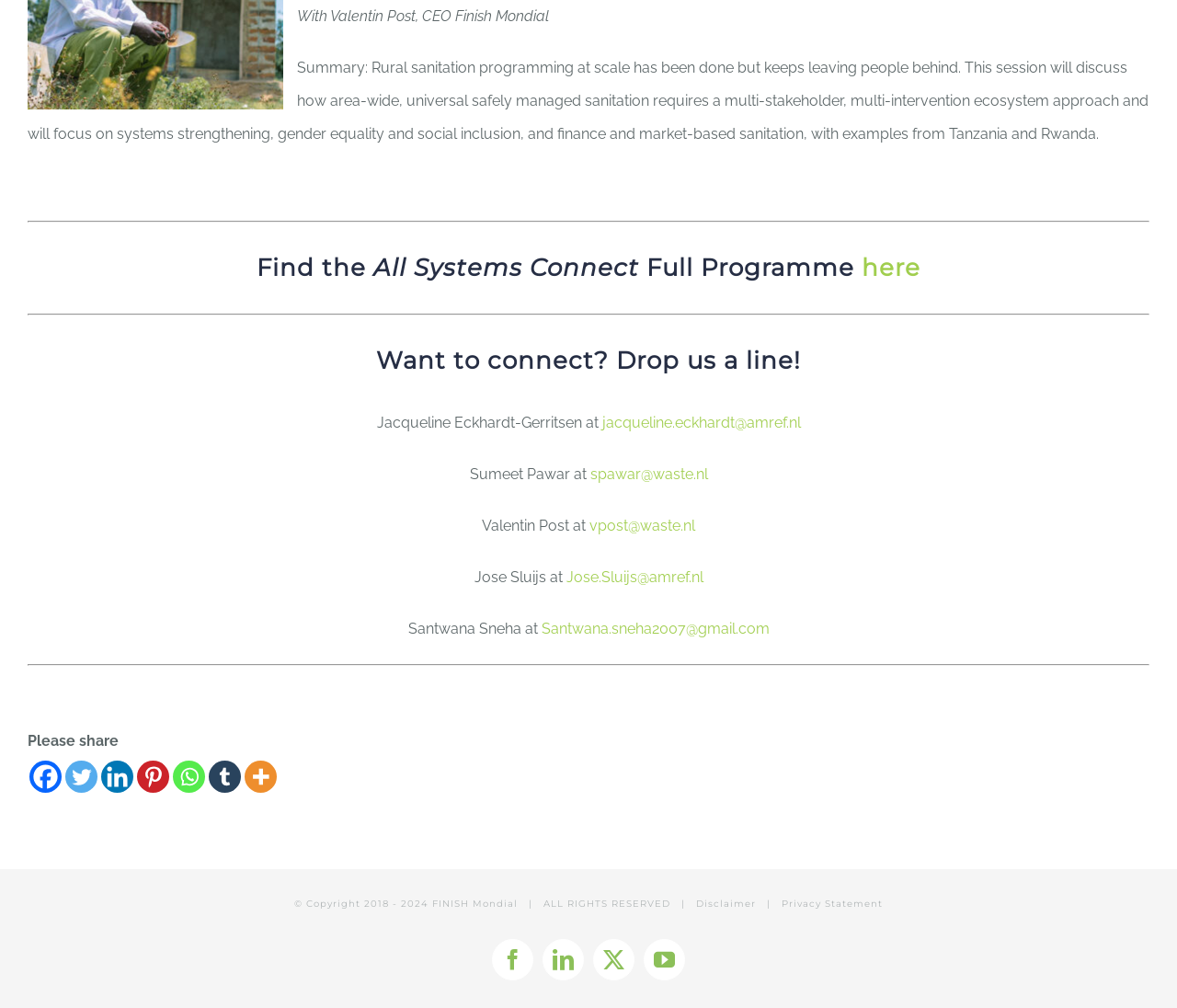Determine the bounding box for the UI element as described: "aria-label="Twitter" title="Twitter"". The coordinates should be represented as four float numbers between 0 and 1, formatted as [left, top, right, bottom].

[0.055, 0.755, 0.083, 0.787]